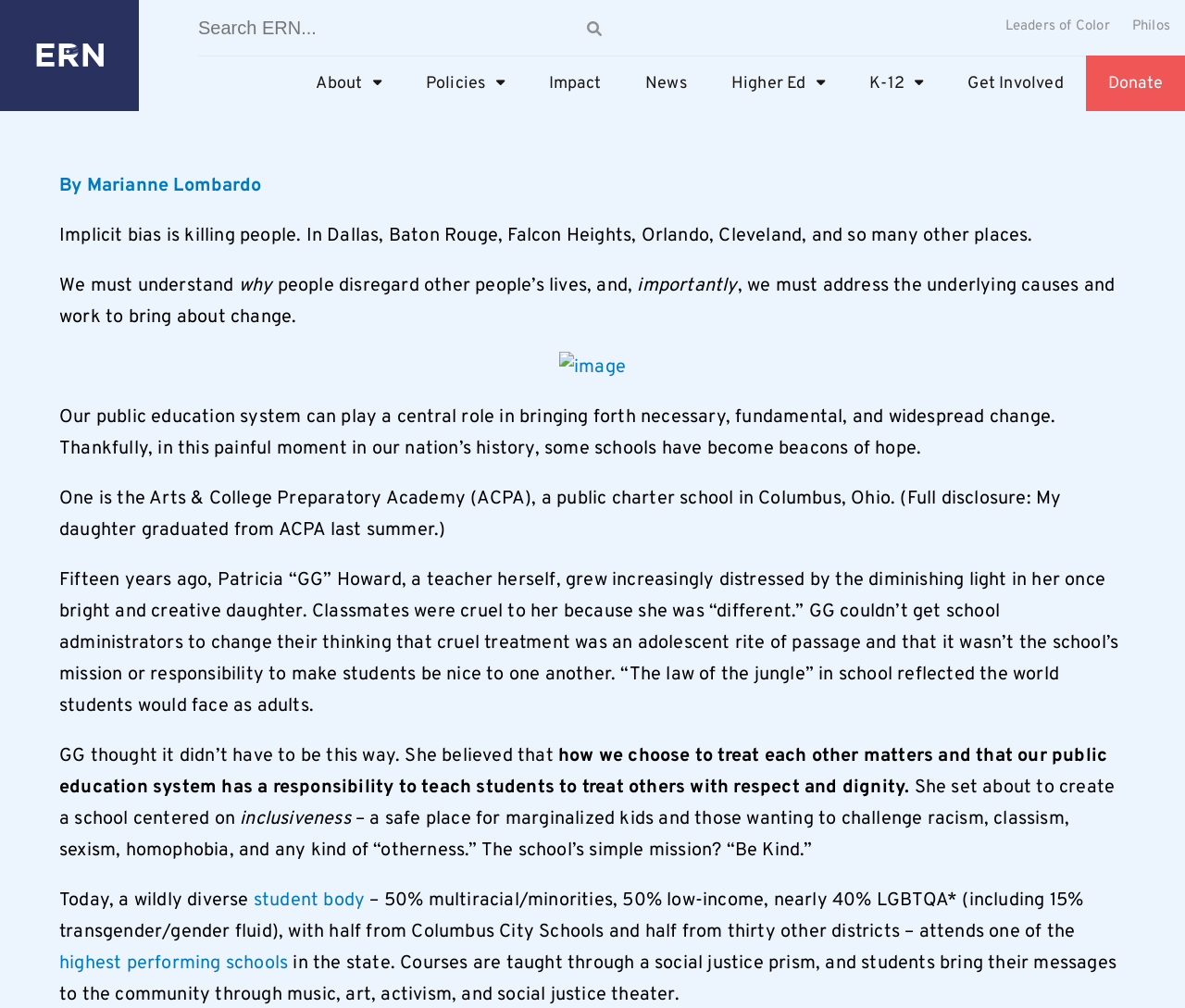Please answer the following question using a single word or phrase: 
What is the name of the founder of the Arts & College Preparatory Academy?

Patricia 'GG' Howard